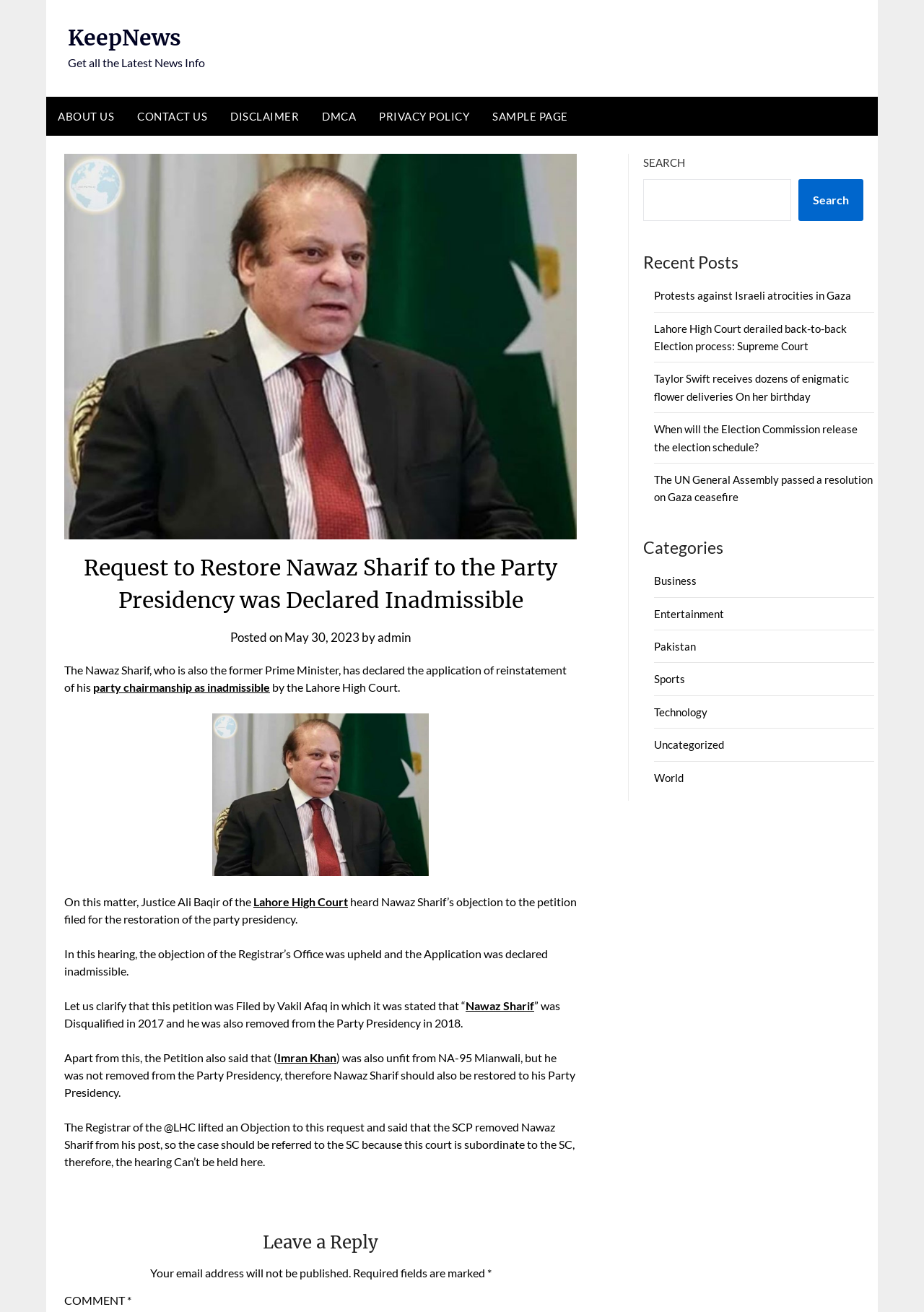Refer to the image and answer the question with as much detail as possible: What is the topic of the main article?

I determined the topic of the main article by reading the heading of the article, which says 'Request to Restore Nawaz Sharif to the Party Presidency was Declared Inadmissible'. This suggests that the article is about Nawaz Sharif and his party presidency.